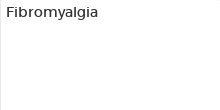Elaborate on all the elements present in the image.

The image featured here is associated with the topic of fibromyalgia, a chronic condition characterized by widespread pain, fatigue, and tenderness in localized areas. It is positioned within a section discussing related articles and personal experiences about fibromyalgia. The caption emphasizes the importance of understanding and sharing knowledge about chronic pain conditions. This specific article explores the therapeutic effects of thermal spa therapy on individuals suffering from fibromyalgia, offering insights into potential relief strategies and improvements in quality of life.